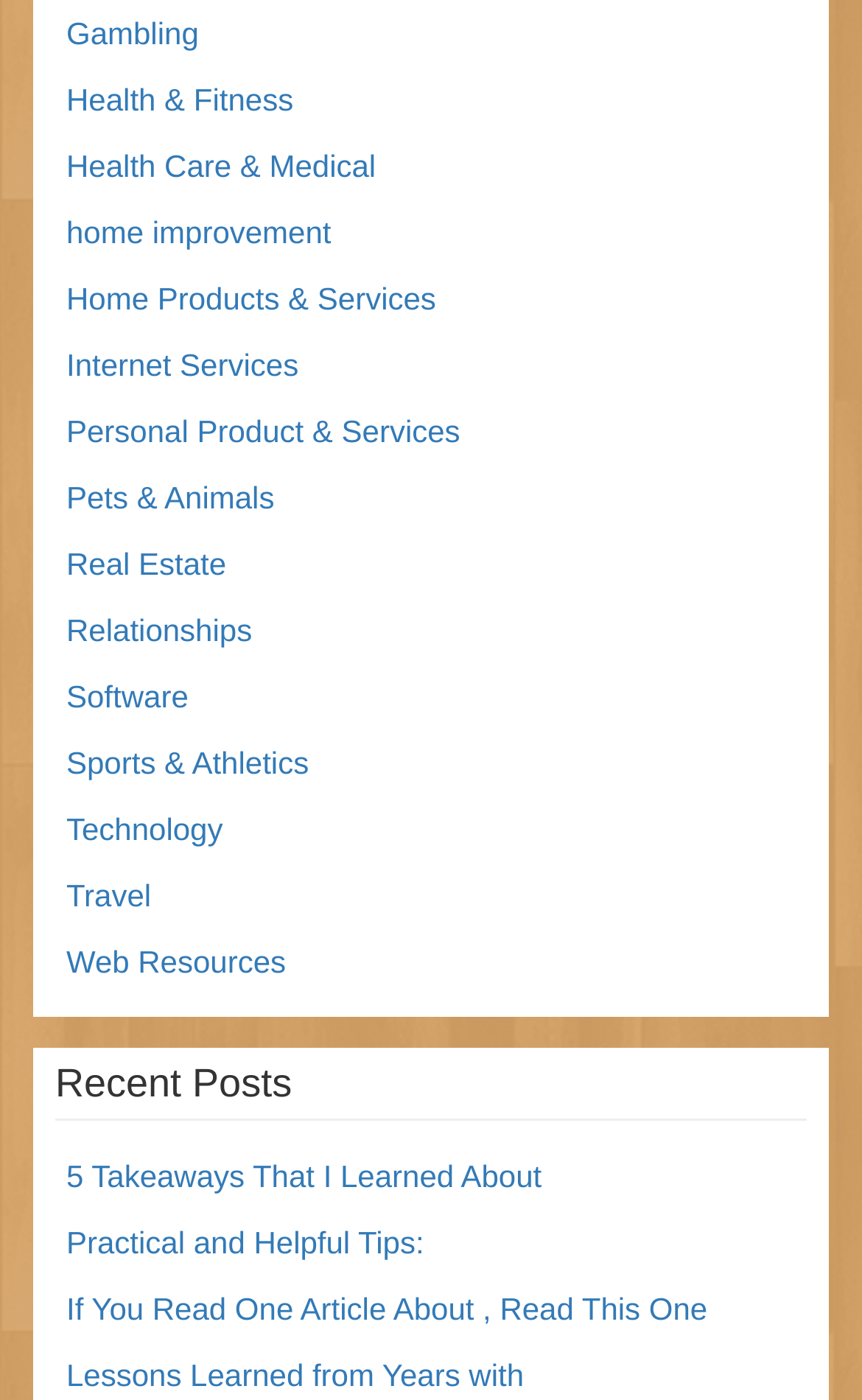What is the first category listed on the webpage?
Using the image as a reference, deliver a detailed and thorough answer to the question.

The first category listed on the webpage is 'Gambling', which is presented as a link at the top of the webpage.